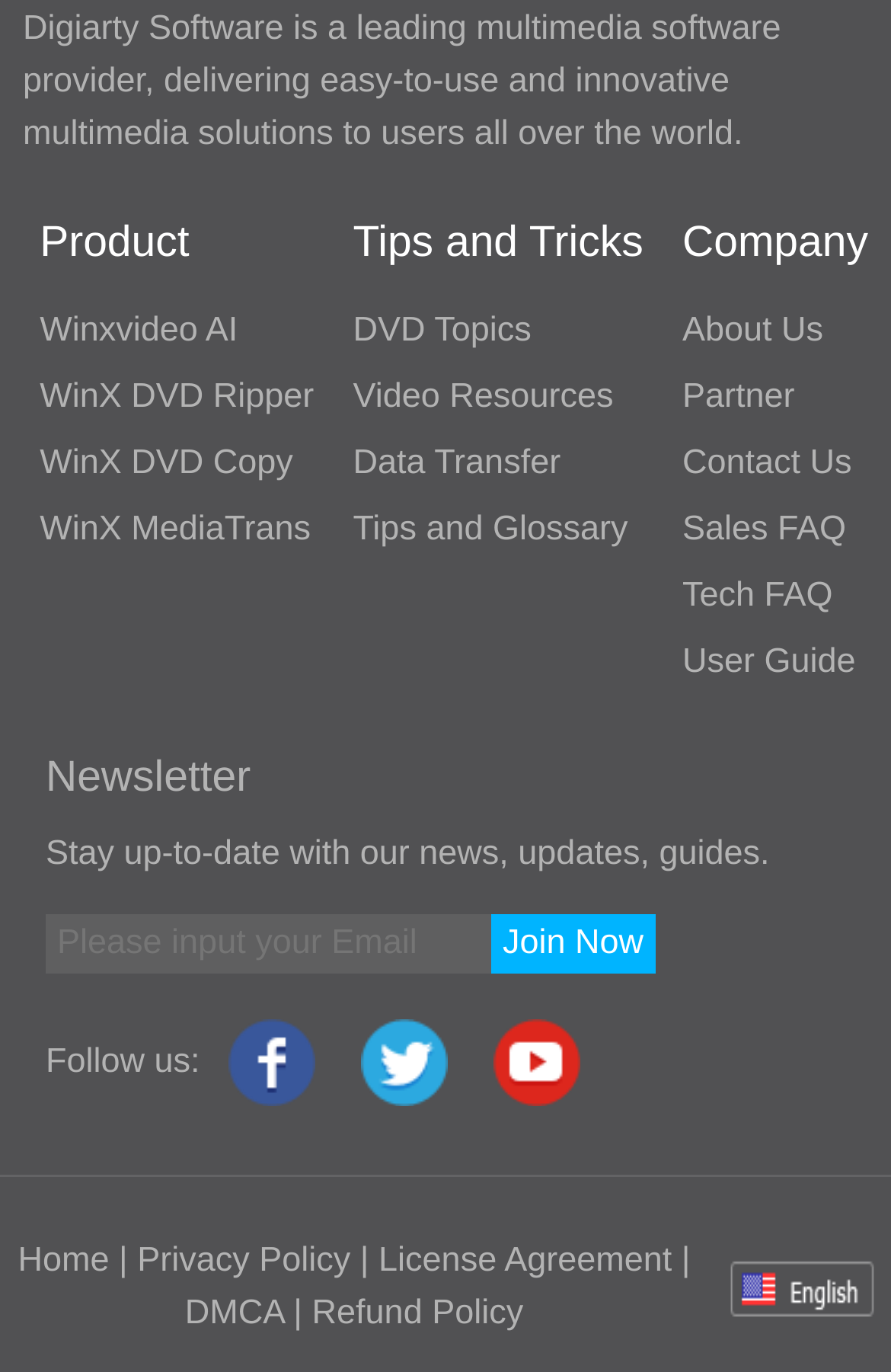Can you determine the bounding box coordinates of the area that needs to be clicked to fulfill the following instruction: "Click on WinX DVD Ripper"?

[0.045, 0.274, 0.352, 0.303]